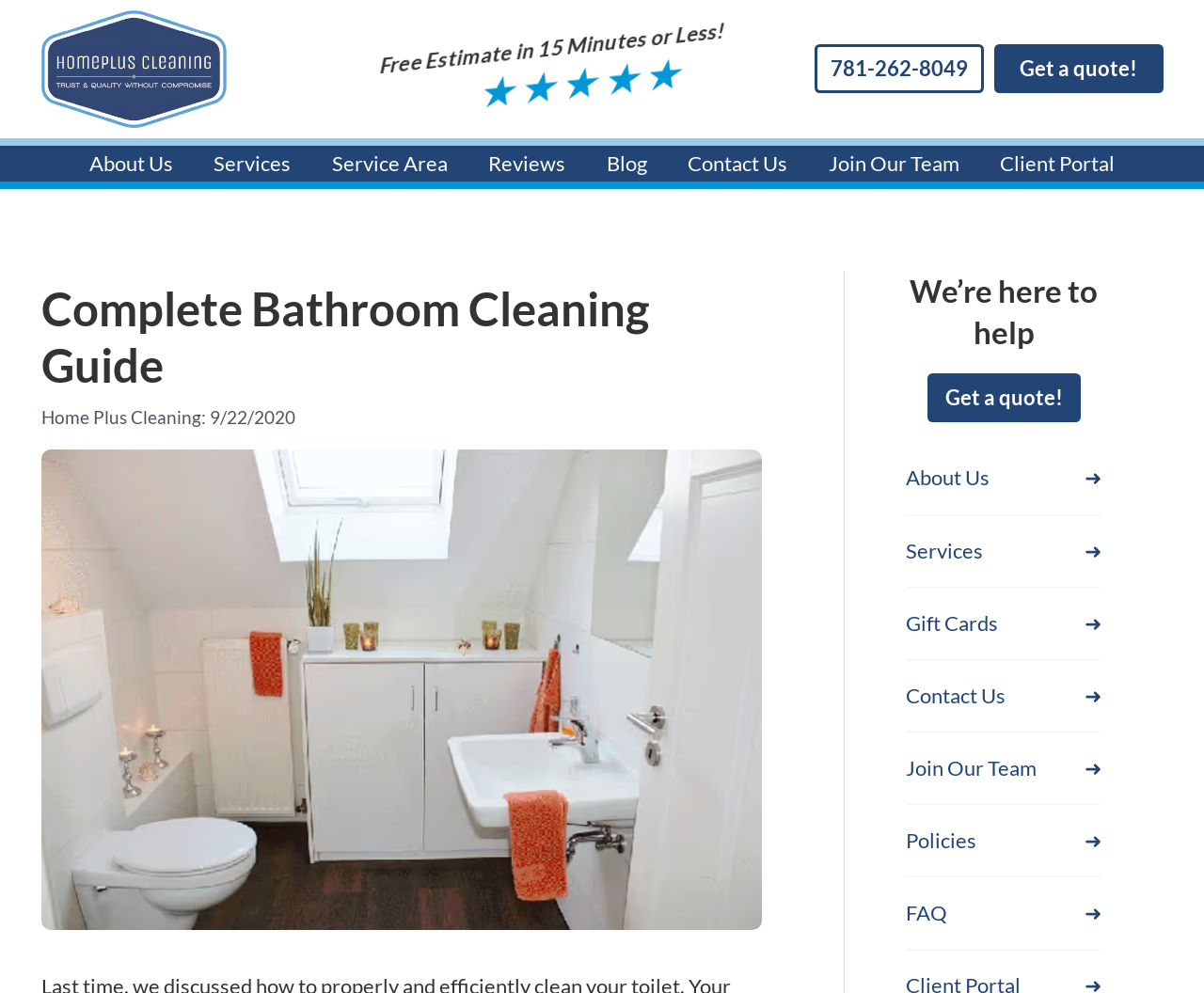How many links are in the footer section?
Based on the screenshot, provide a one-word or short-phrase response.

11